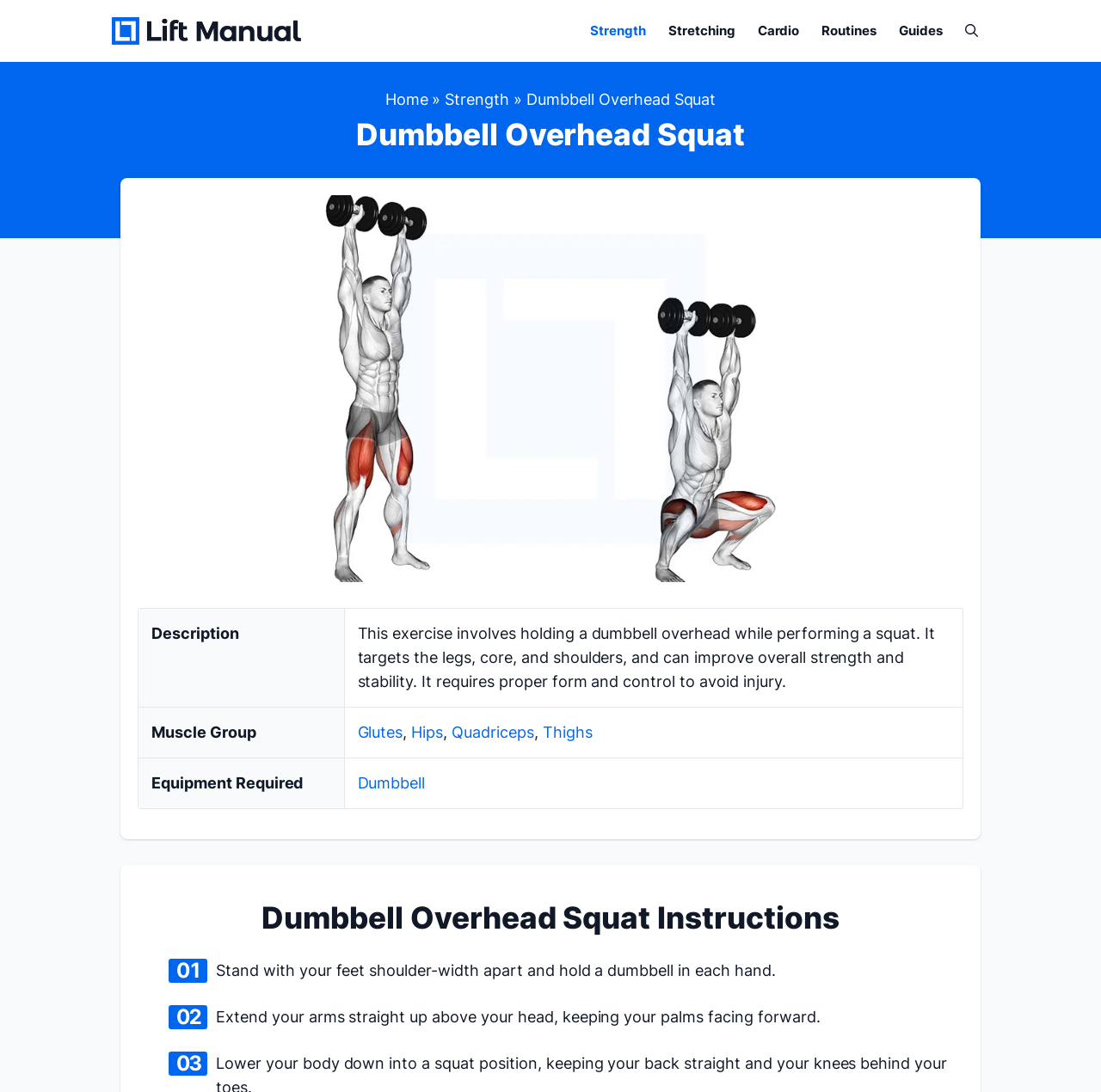Extract the primary headline from the webpage and present its text.

Dumbbell Overhead Squat